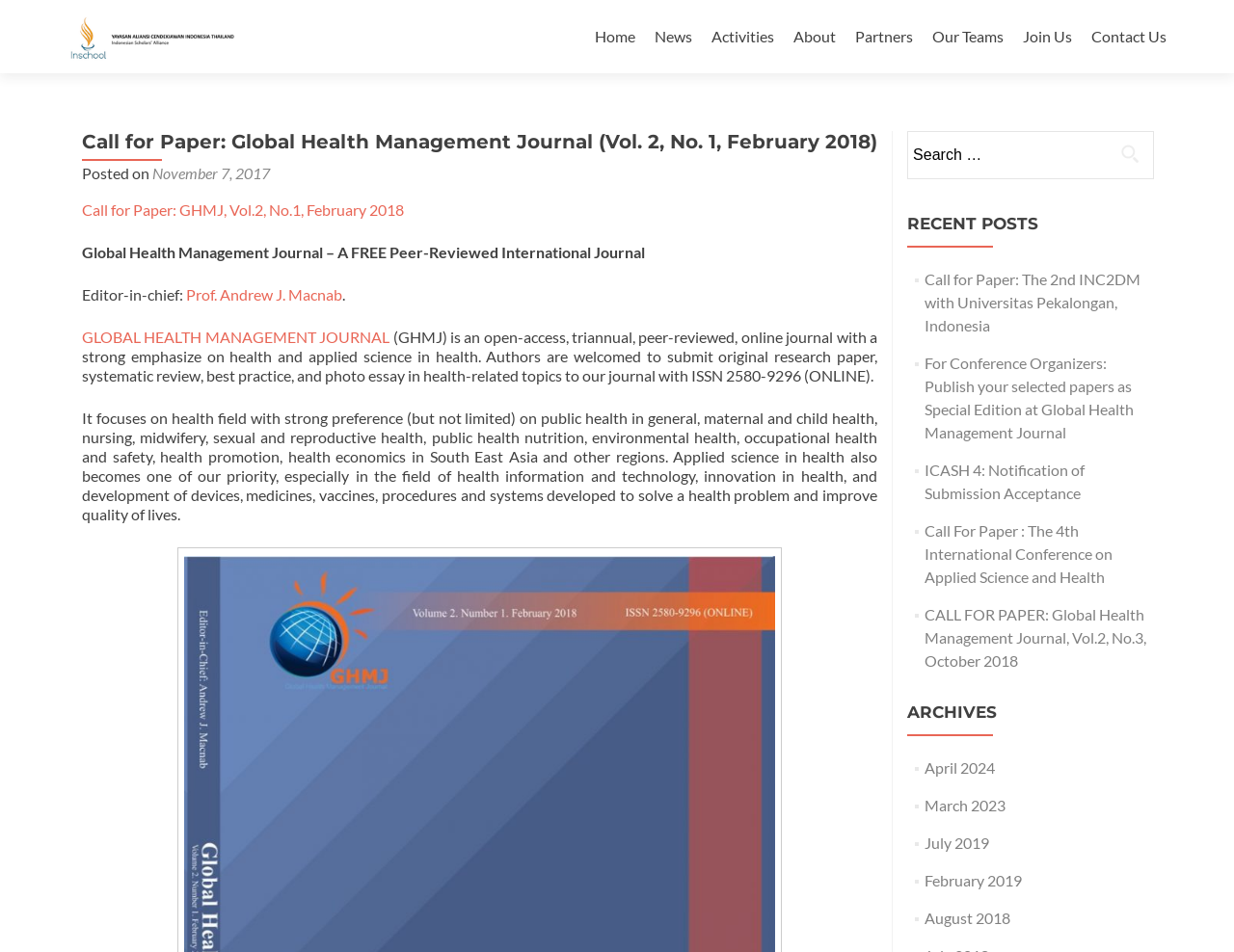Find the bounding box coordinates for the UI element whose description is: "GLOBAL HEALTH MANAGEMENT JOURNAL". The coordinates should be four float numbers between 0 and 1, in the format [left, top, right, bottom].

[0.066, 0.344, 0.316, 0.363]